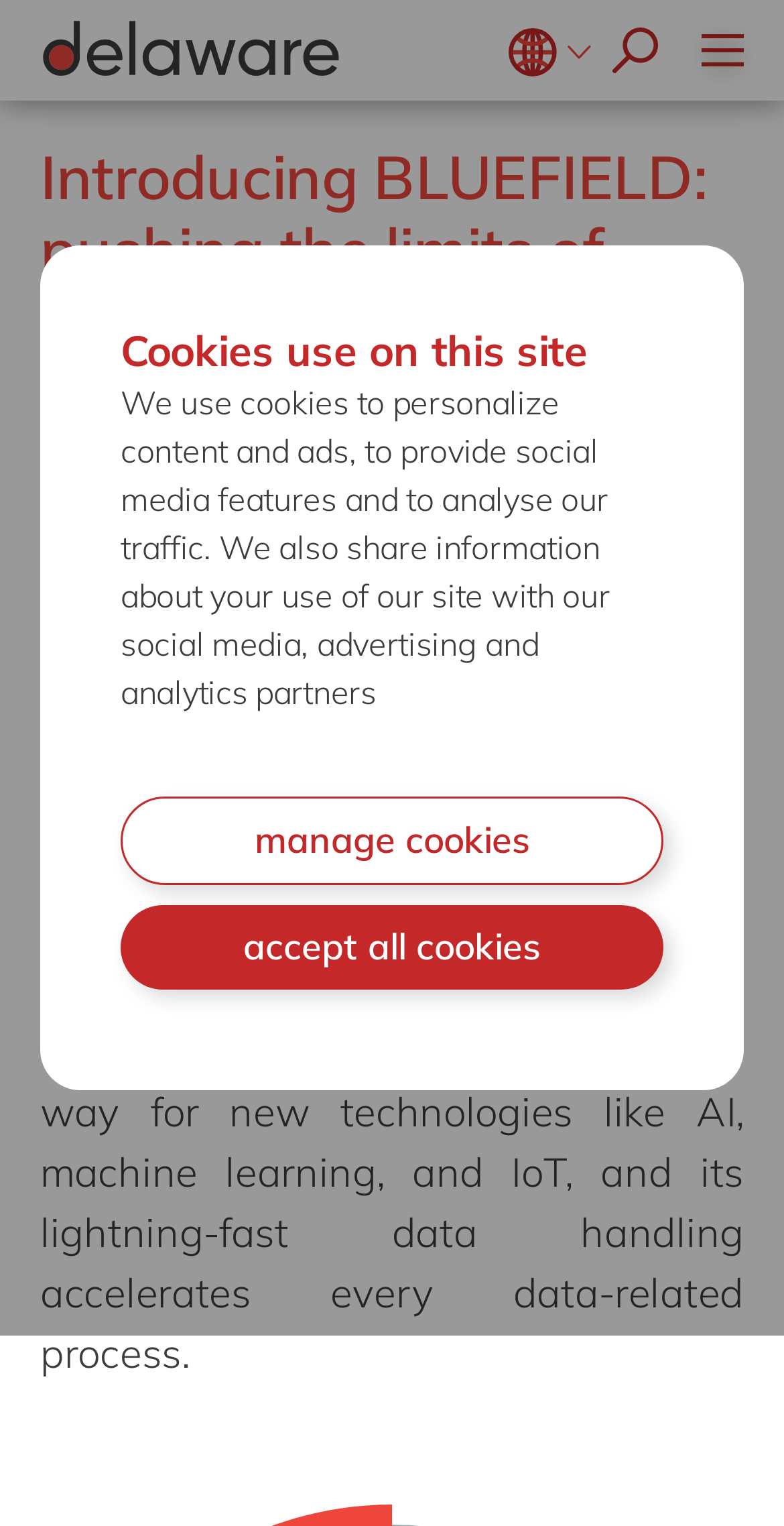Could you please study the image and provide a detailed answer to the question:
What is the topic of the article?

I inferred the topic of the article by reading the heading 'Introducing BLUEFIELD: pushing the limits of S/4HANA migration' and the surrounding text, which discusses the benefits and features of SAP S/4HANA.